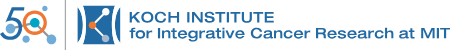Respond with a single word or phrase to the following question: What does the stylized graphic element in the logo represent?

Collaboration and scientific exploration